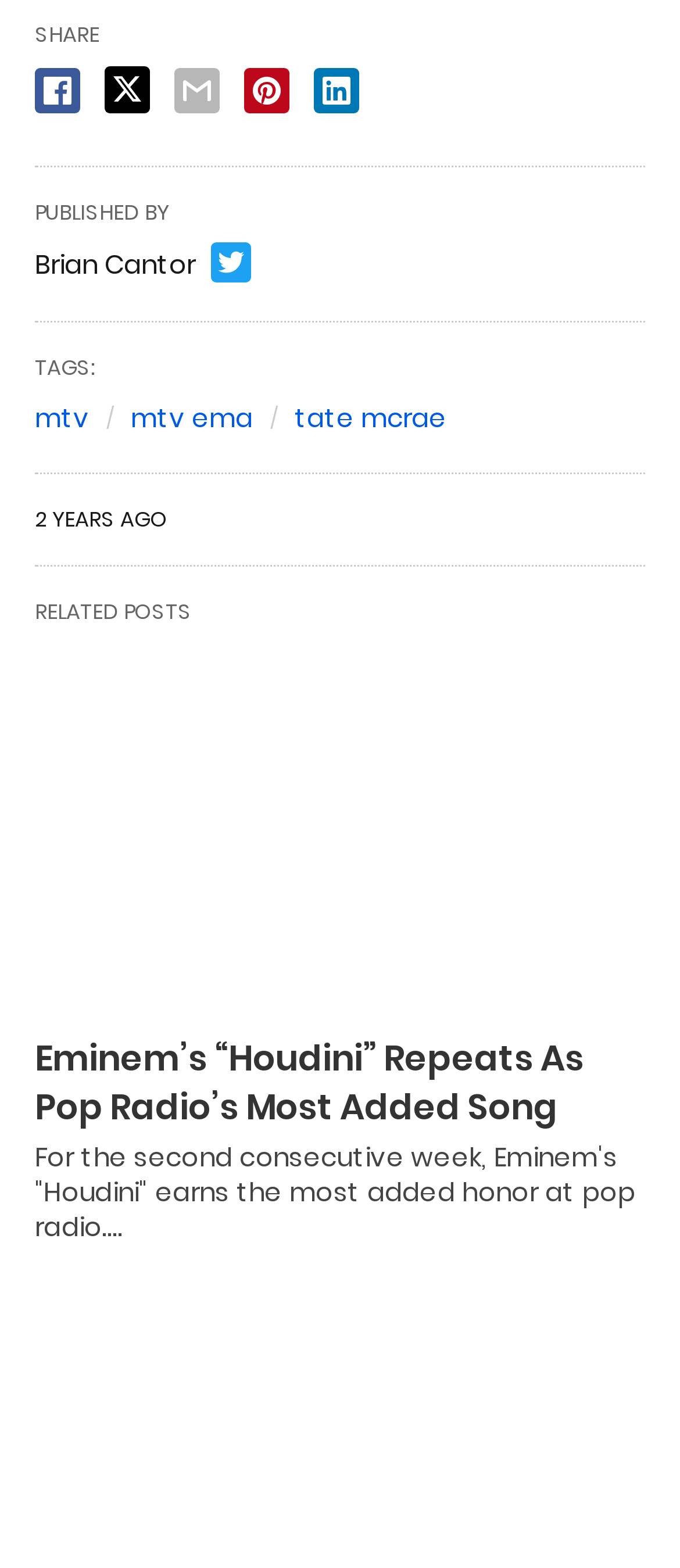Find the bounding box coordinates for the element described here: "mtv".

[0.051, 0.255, 0.131, 0.278]